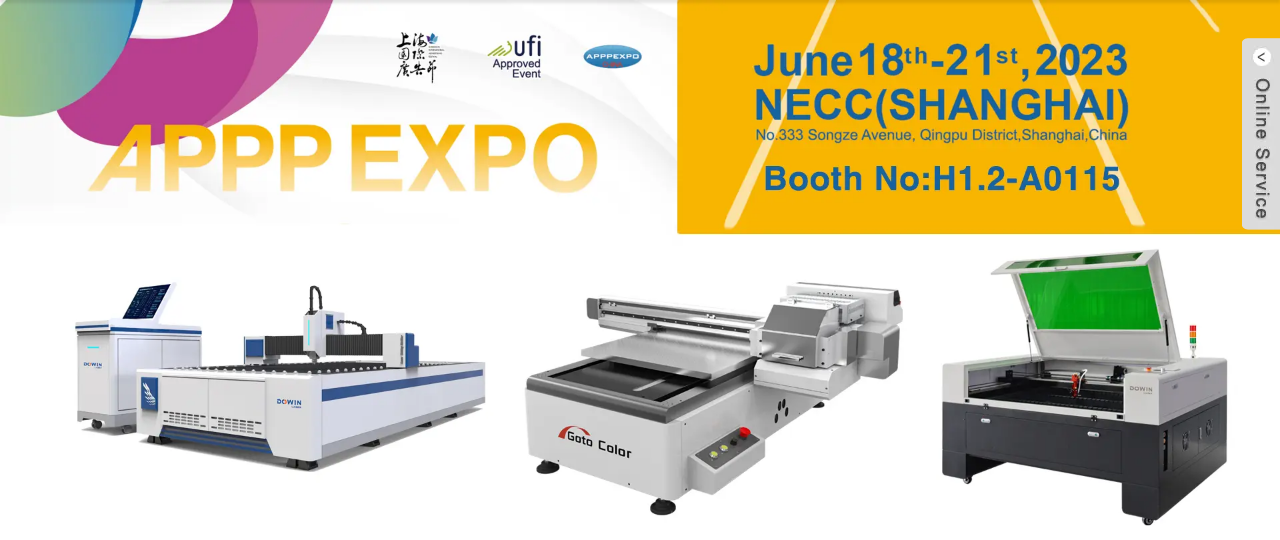Respond with a single word or phrase to the following question: How many machinery pieces are showcased in the foreground?

Three